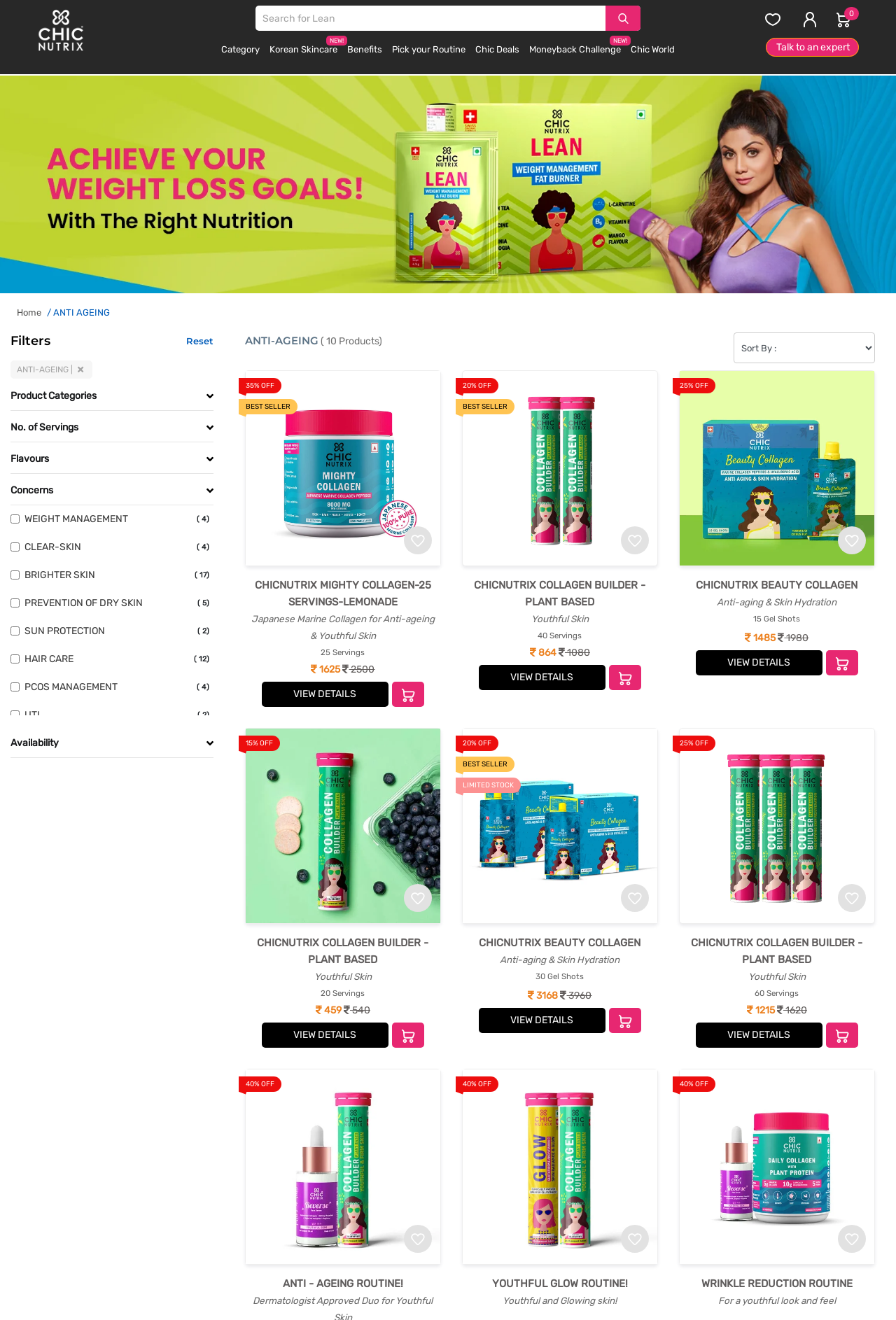Please identify the bounding box coordinates of the element's region that should be clicked to execute the following instruction: "View Chicnutrix Mighty Collagen product details". The bounding box coordinates must be four float numbers between 0 and 1, i.e., [left, top, right, bottom].

[0.292, 0.517, 0.434, 0.536]